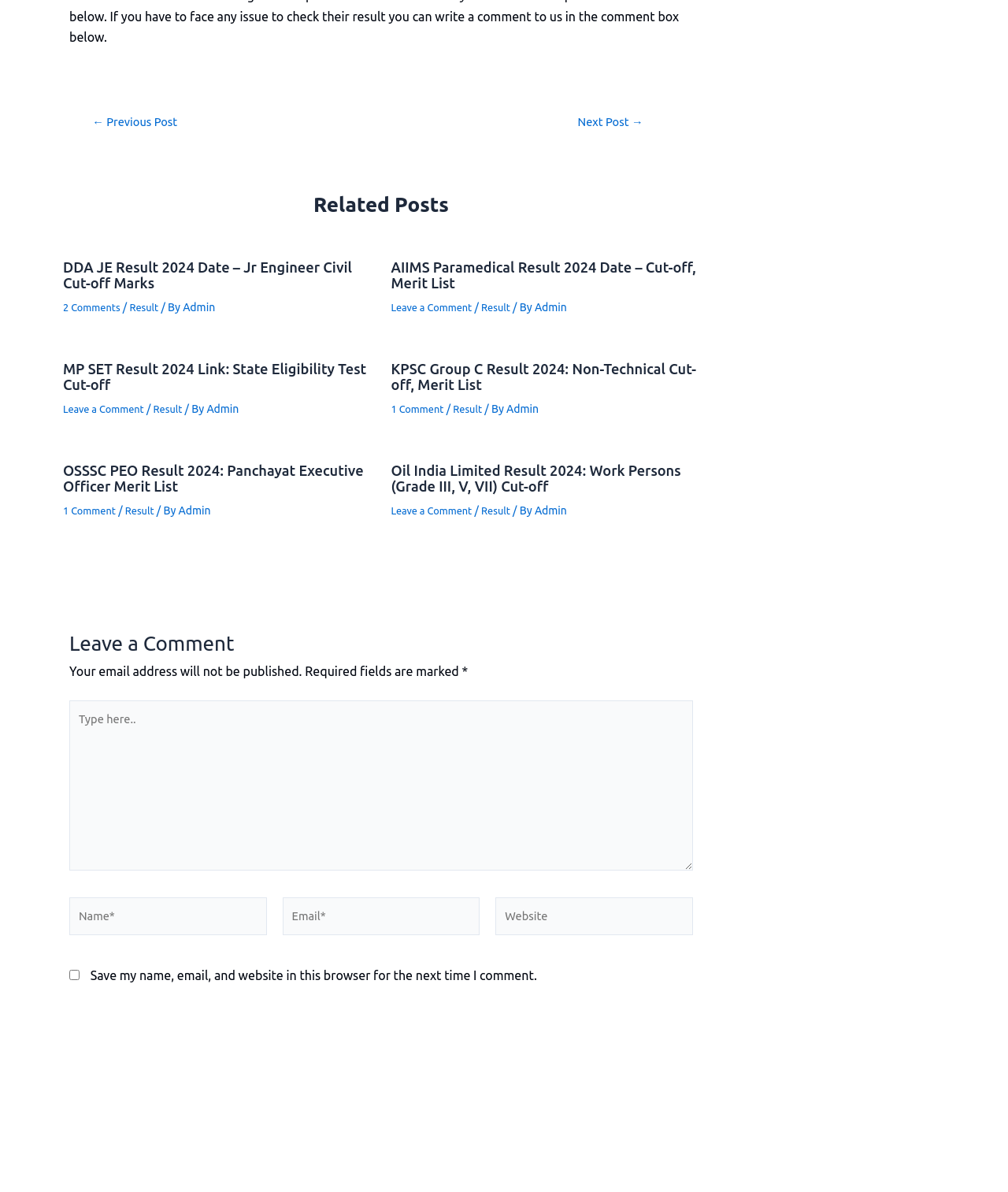What is the title of the first related post?
Based on the screenshot, respond with a single word or phrase.

DDA JE Result 2024 Date – Jr Engineer Civil Cut-off Marks